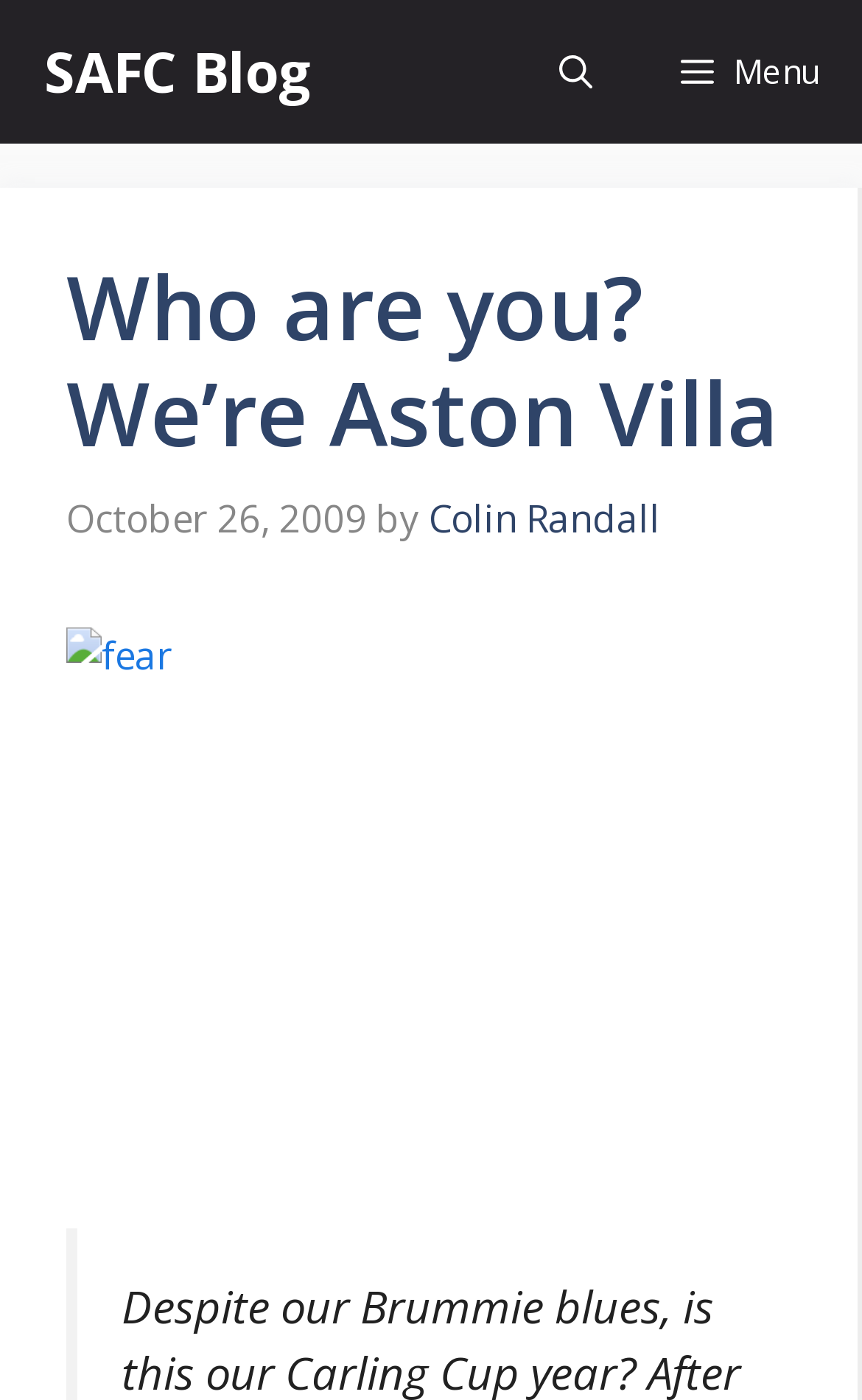Given the element description alt="fear" title="fear", specify the bounding box coordinates of the corresponding UI element in the format (top-left x, top-left y, bottom-right x, bottom-right y). All values must be between 0 and 1.

[0.077, 0.448, 0.918, 0.837]